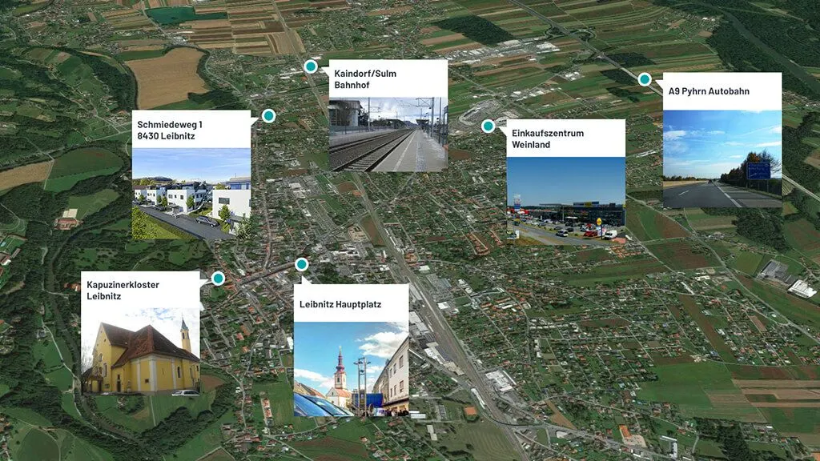By analyzing the image, answer the following question with a detailed response: What is the significance of the region surrounding Leibnitz?

The caption suggests that the region surrounding Leibnitz is picturesque and surrounded by vineyards, indicating its significance in viticulture, which is a vital economic factor in the area.